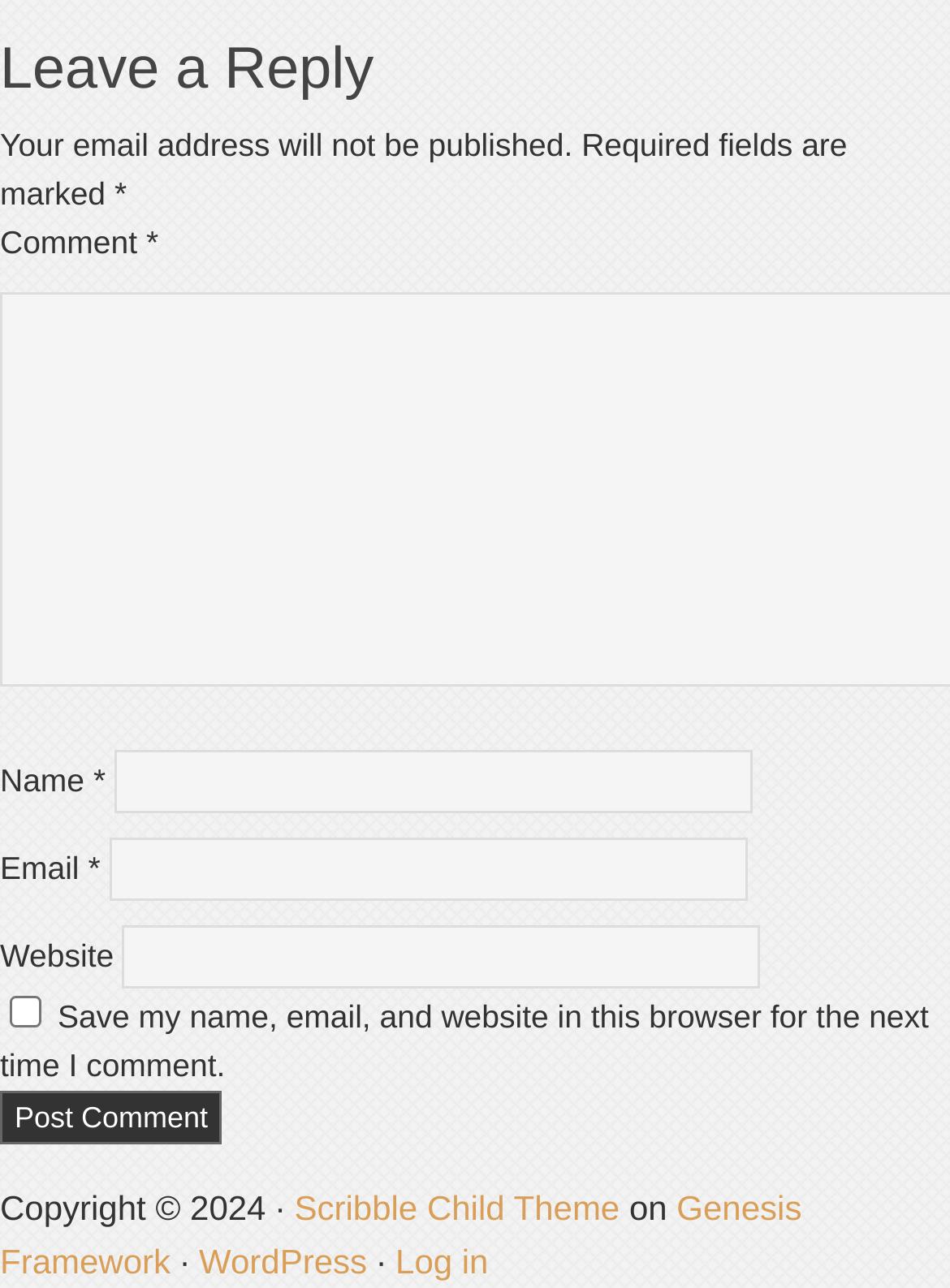Find the bounding box of the element with the following description: "parent_node: Website name="url"". The coordinates must be four float numbers between 0 and 1, formatted as [left, top, right, bottom].

[0.129, 0.718, 0.801, 0.767]